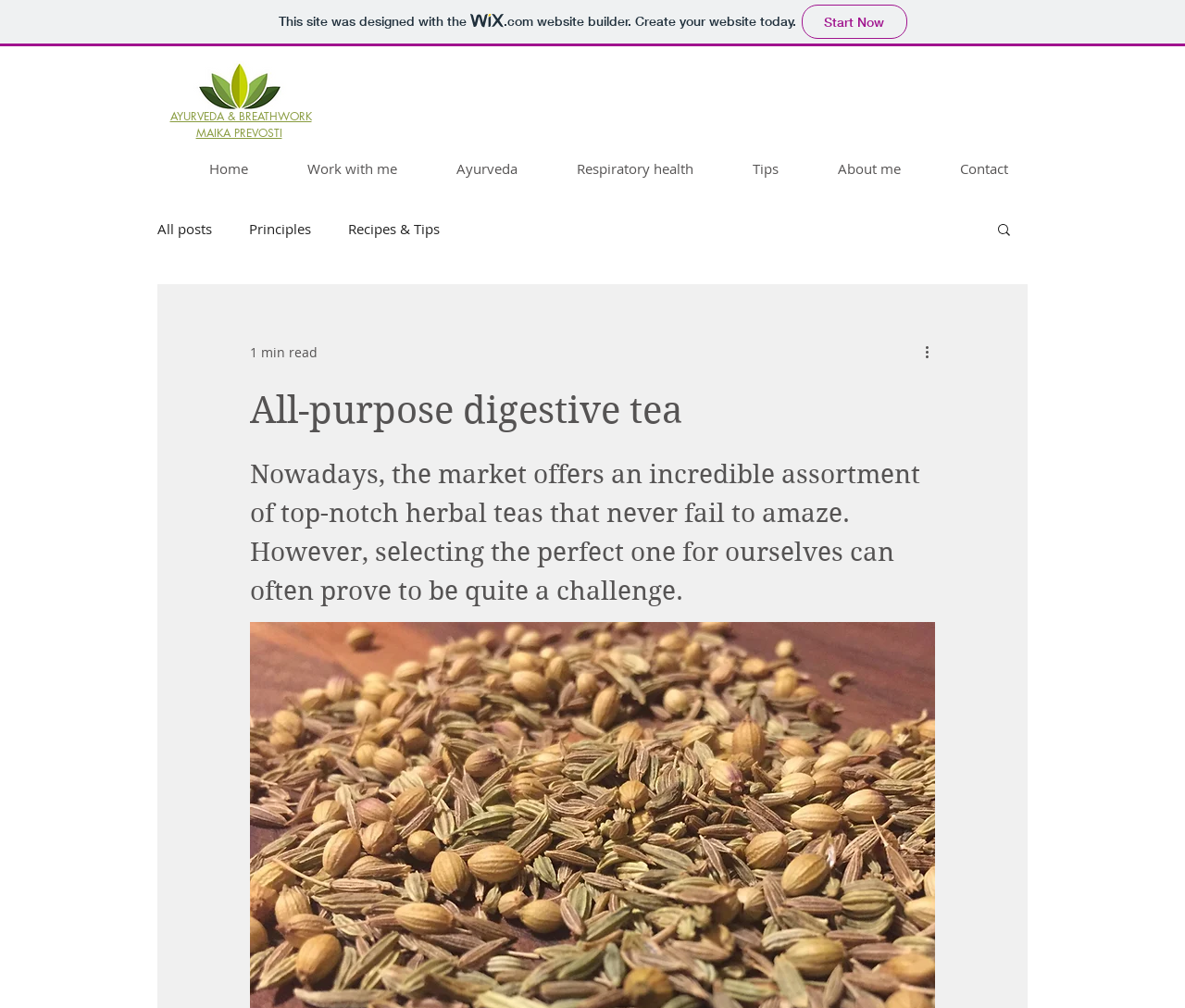Highlight the bounding box coordinates of the region I should click on to meet the following instruction: "View 'All posts' in the blog".

[0.133, 0.218, 0.179, 0.236]